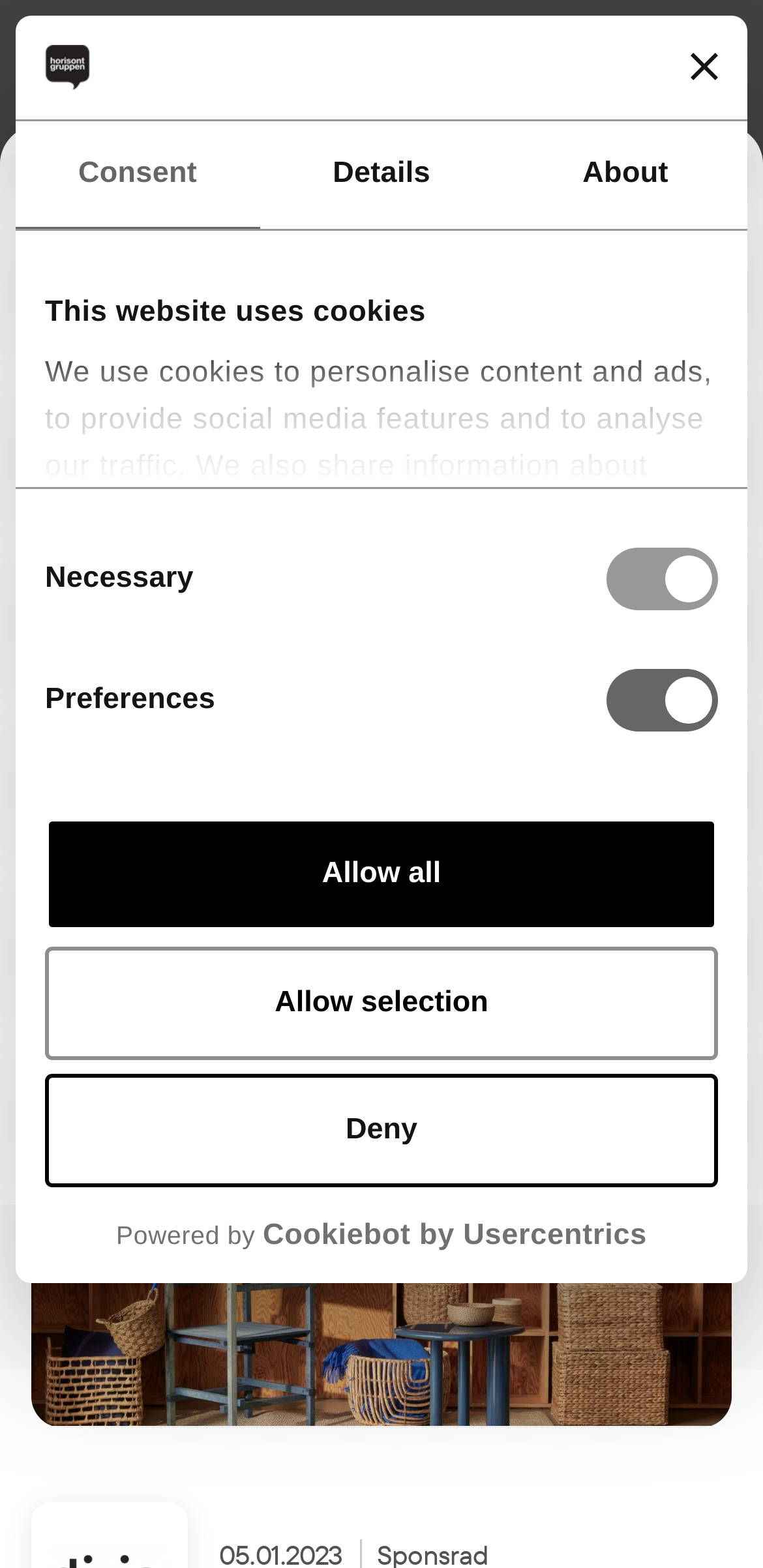Identify the bounding box coordinates for the element you need to click to achieve the following task: "Search for something". Provide the bounding box coordinates as four float numbers between 0 and 1, in the form [left, top, right, bottom].

[0.779, 0.131, 0.826, 0.153]